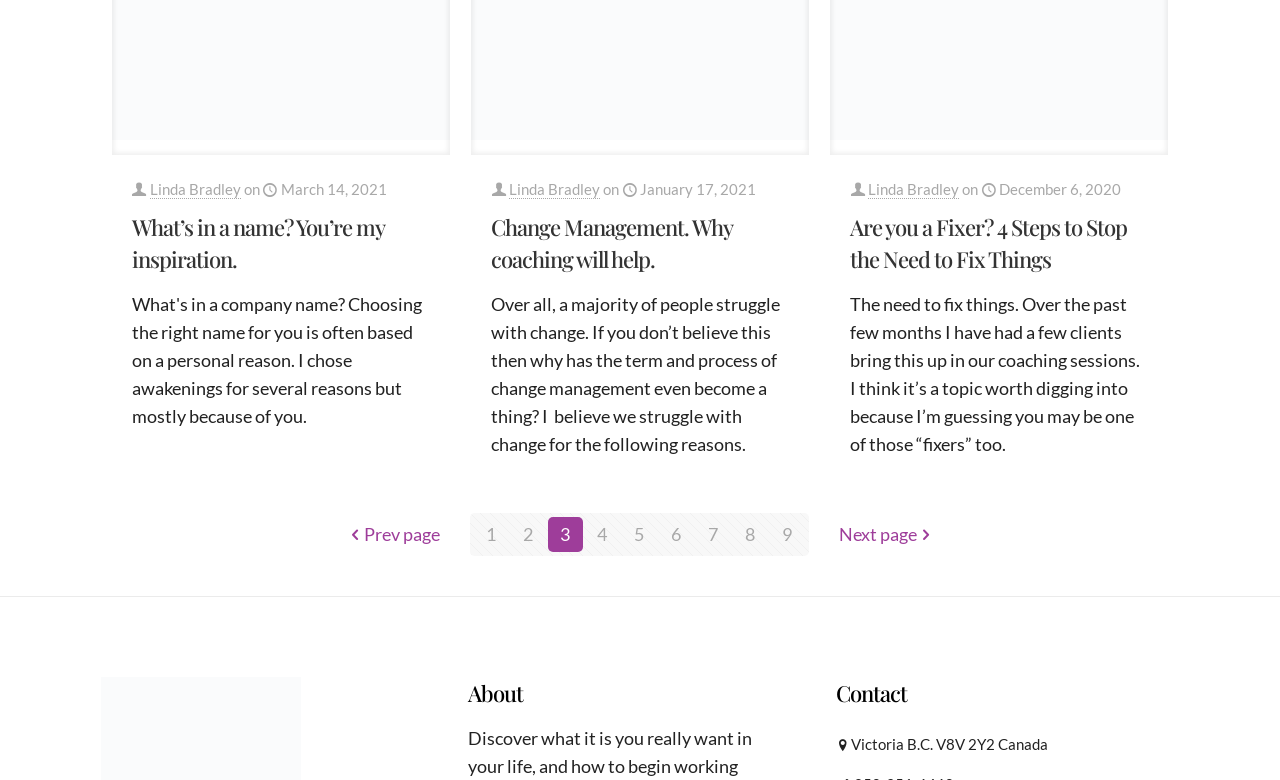Please reply with a single word or brief phrase to the question: 
What is the topic of the third article?

Change Management